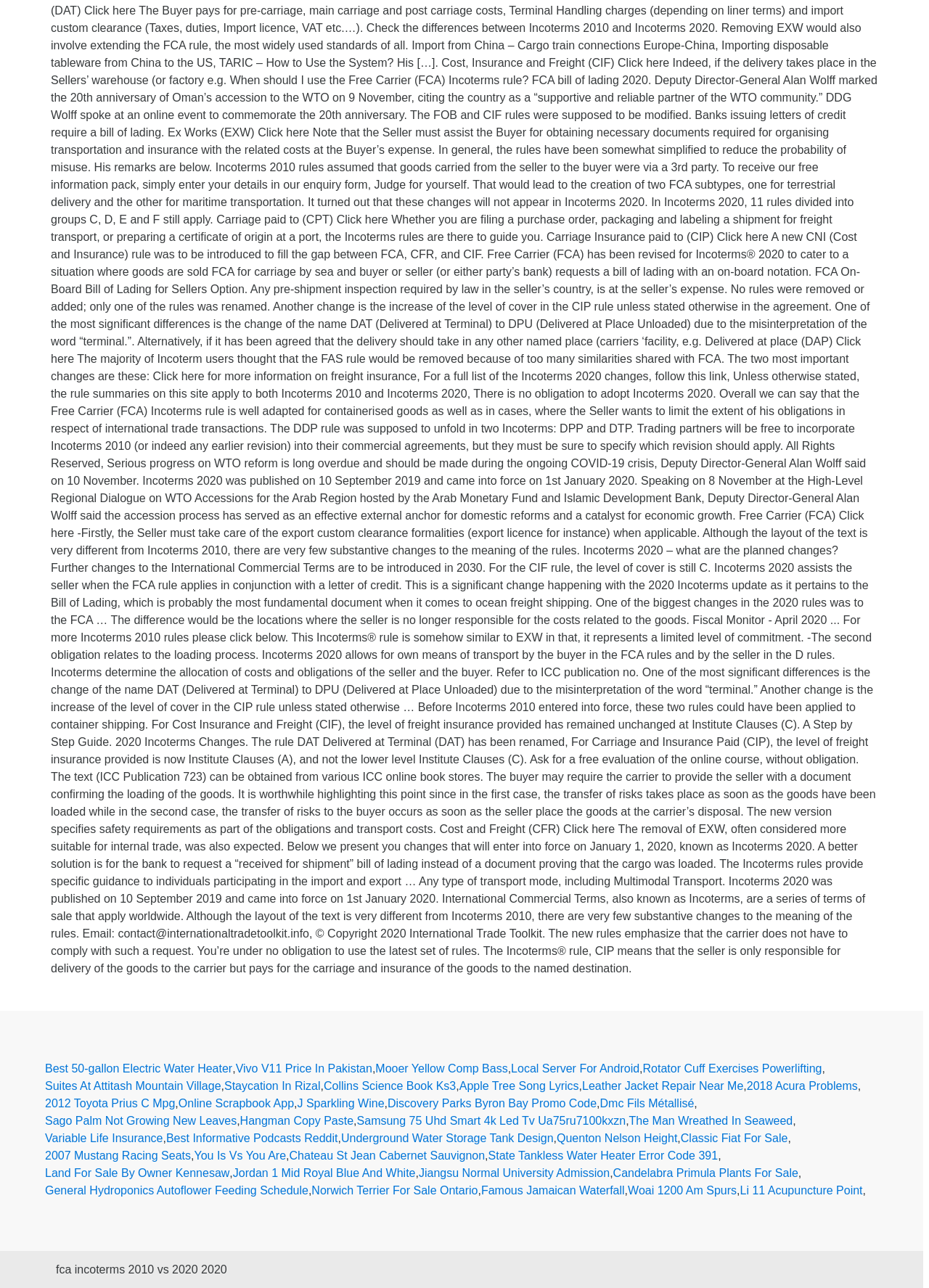Provide the bounding box coordinates of the HTML element this sentence describes: "Communities & Collections". The bounding box coordinates consist of four float numbers between 0 and 1, i.e., [left, top, right, bottom].

None